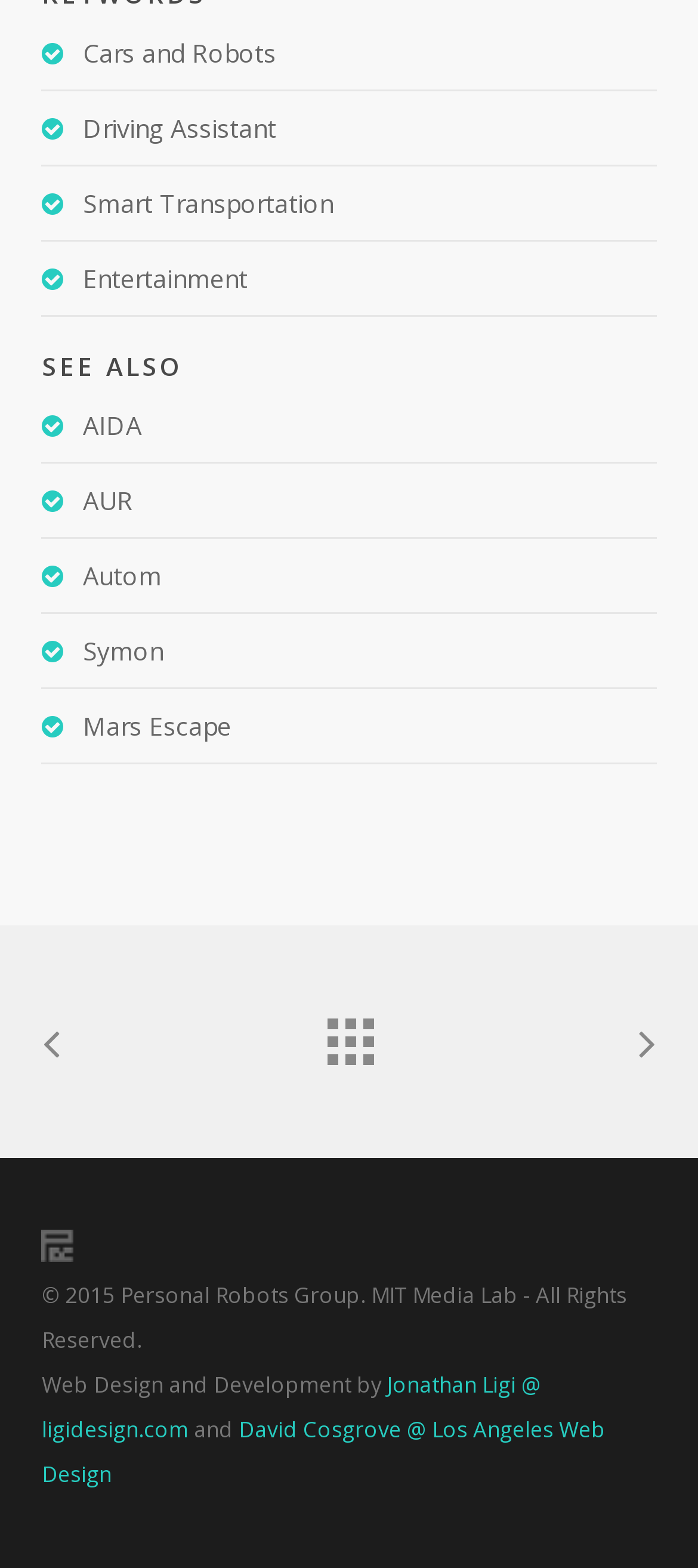From the screenshot, find the bounding box of the UI element matching this description: "title="Back to all projects"". Supply the bounding box coordinates in the form [left, top, right, bottom], each a float between 0 and 1.

[0.449, 0.636, 0.551, 0.682]